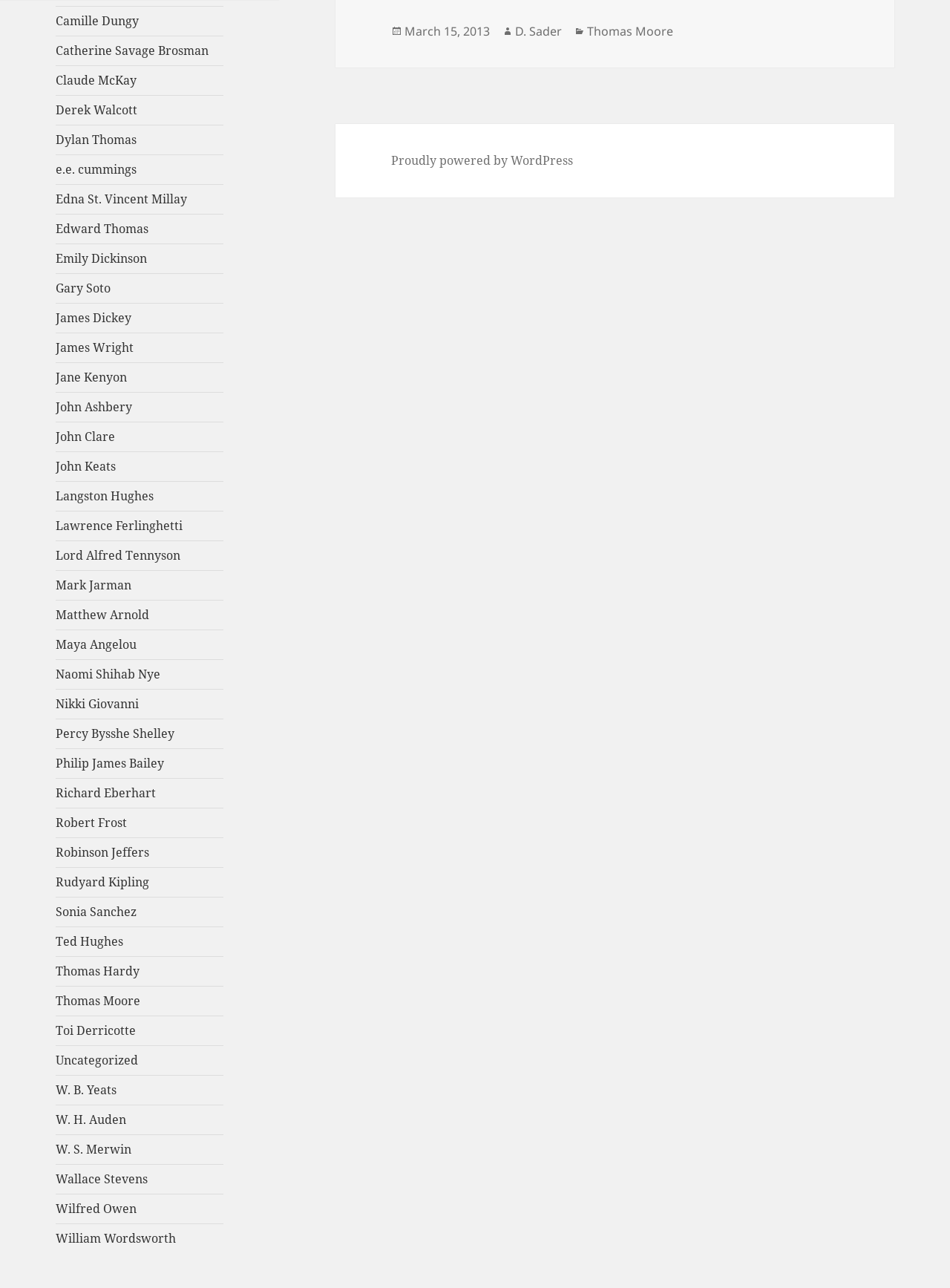Please specify the bounding box coordinates of the clickable section necessary to execute the following command: "View Camille Dungy's page".

[0.059, 0.01, 0.146, 0.023]